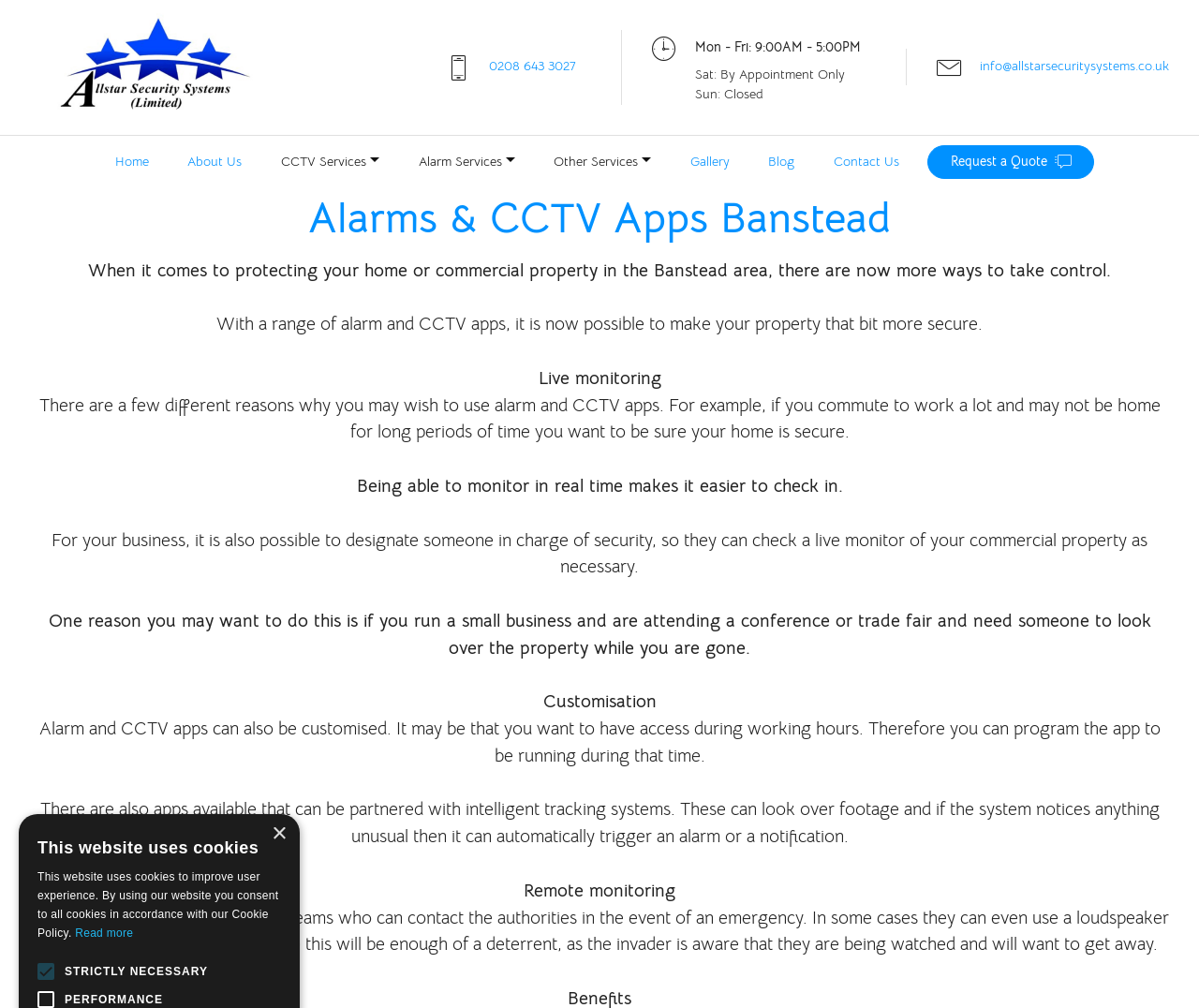Provide the bounding box coordinates for the area that should be clicked to complete the instruction: "Request a quote".

[0.774, 0.144, 0.913, 0.177]